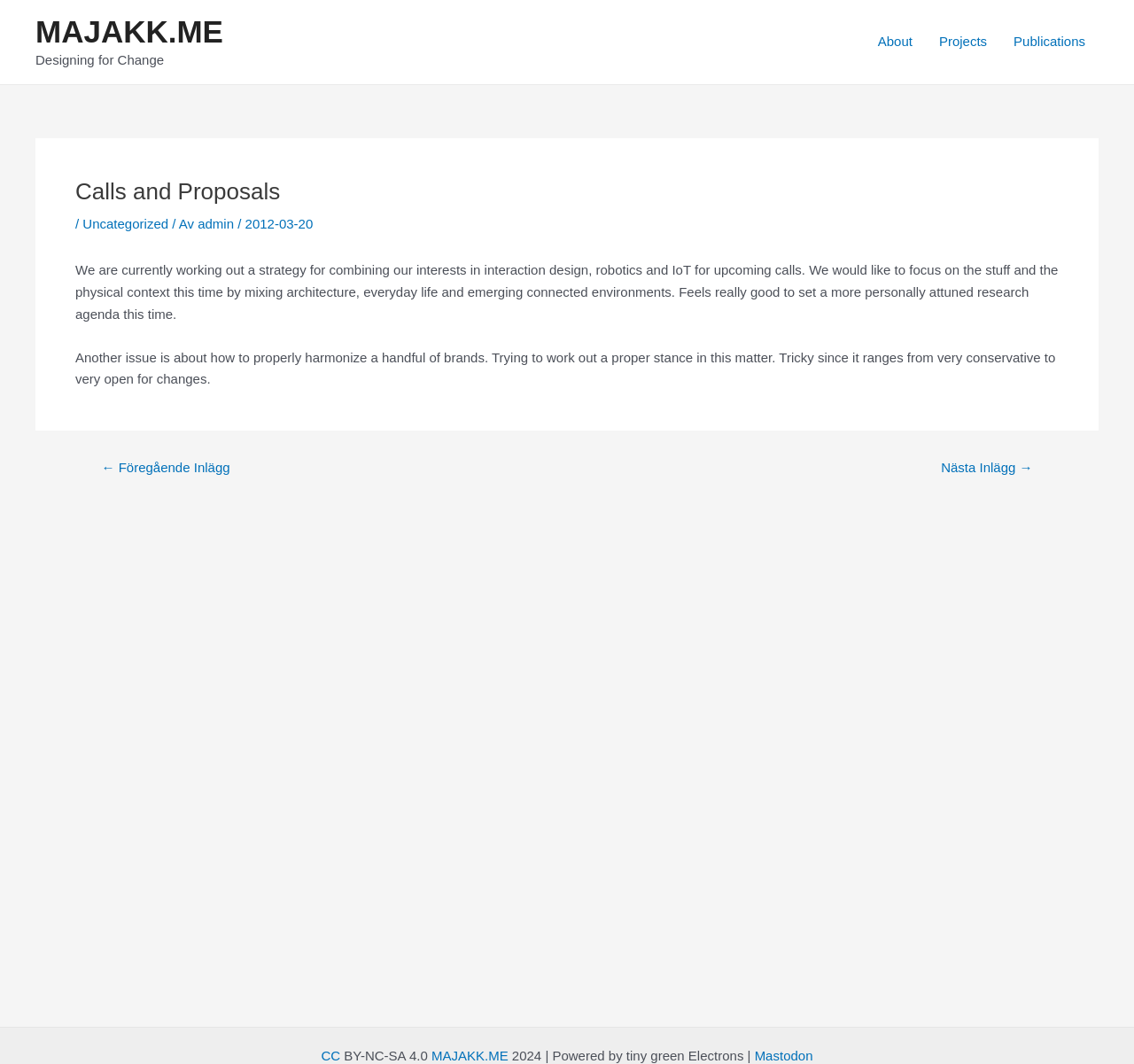What is the issue with brands mentioned in the text?
Based on the image, give a one-word or short phrase answer.

Harmonization